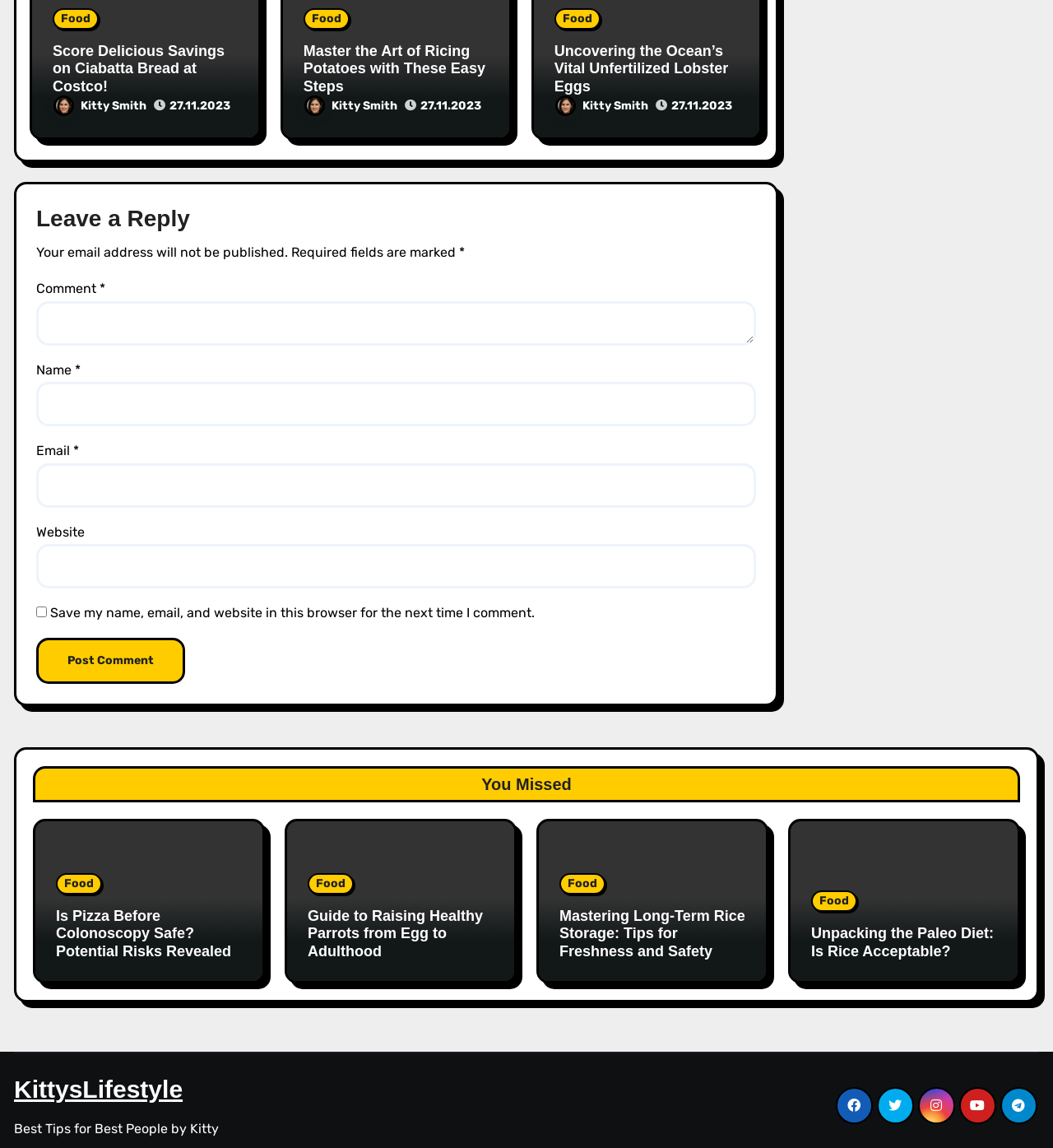What is the name of the website?
Please use the image to deliver a detailed and complete answer.

The link 'KittysLifestyle' at the bottom of the webpage suggests that the name of the website is KittysLifestyle.